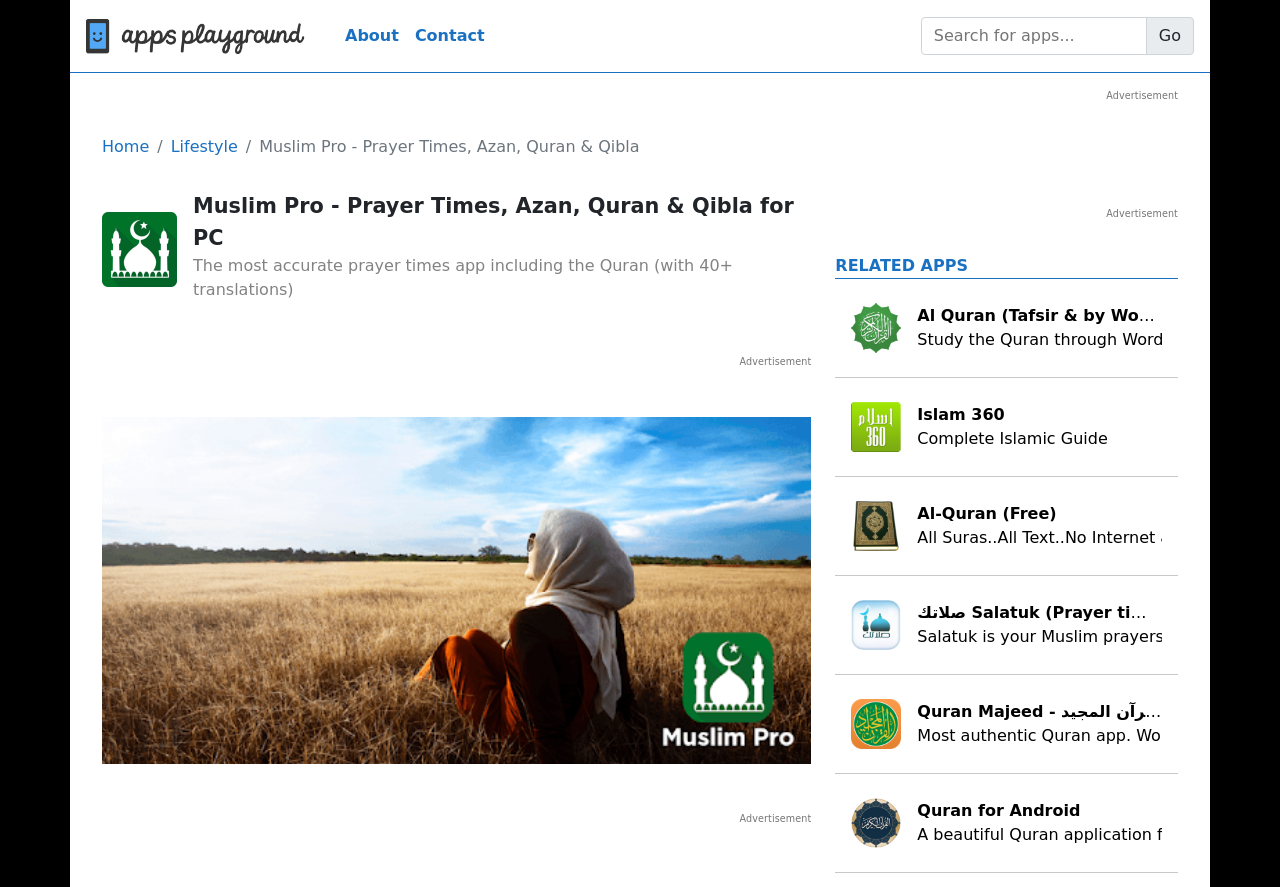Respond with a single word or phrase for the following question: 
What is the purpose of the app?

Prayer times and Quran